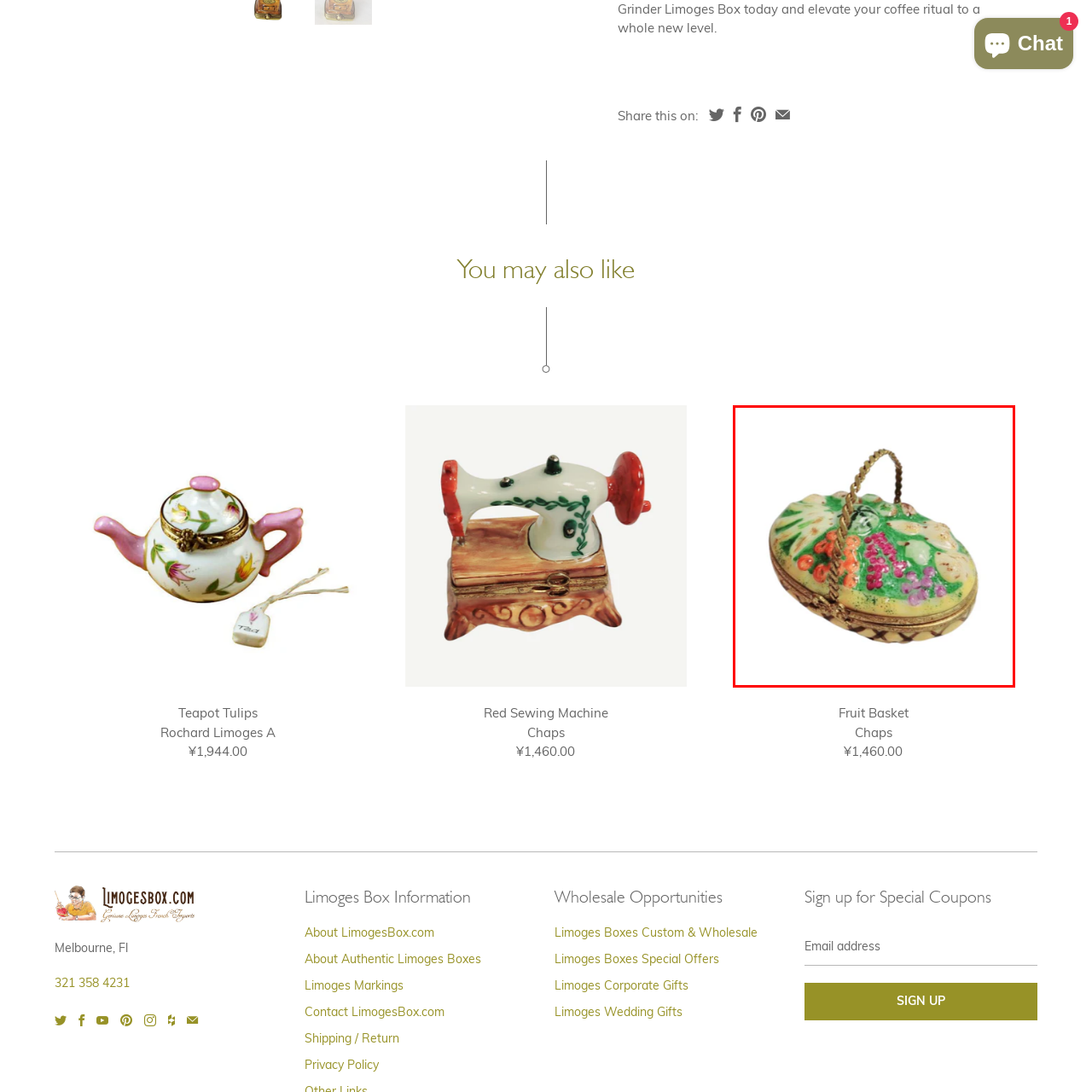What is the purpose of the delicate handle on the box?
Examine the area marked by the red bounding box and respond with a one-word or short phrase answer.

Enhancing charm and functionality